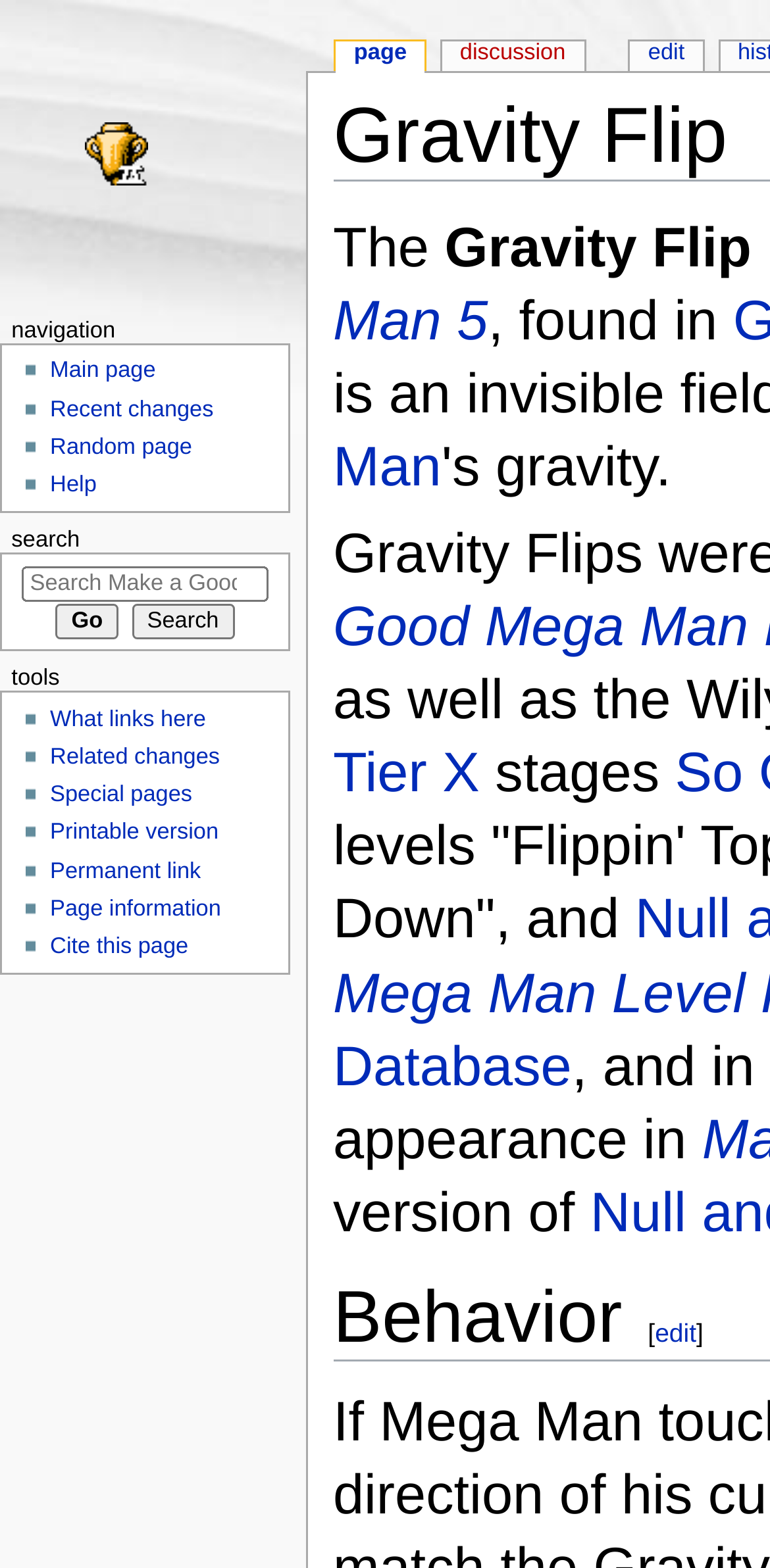Could you specify the bounding box coordinates for the clickable section to complete the following instruction: "Visit the main page"?

[0.0, 0.0, 0.397, 0.195]